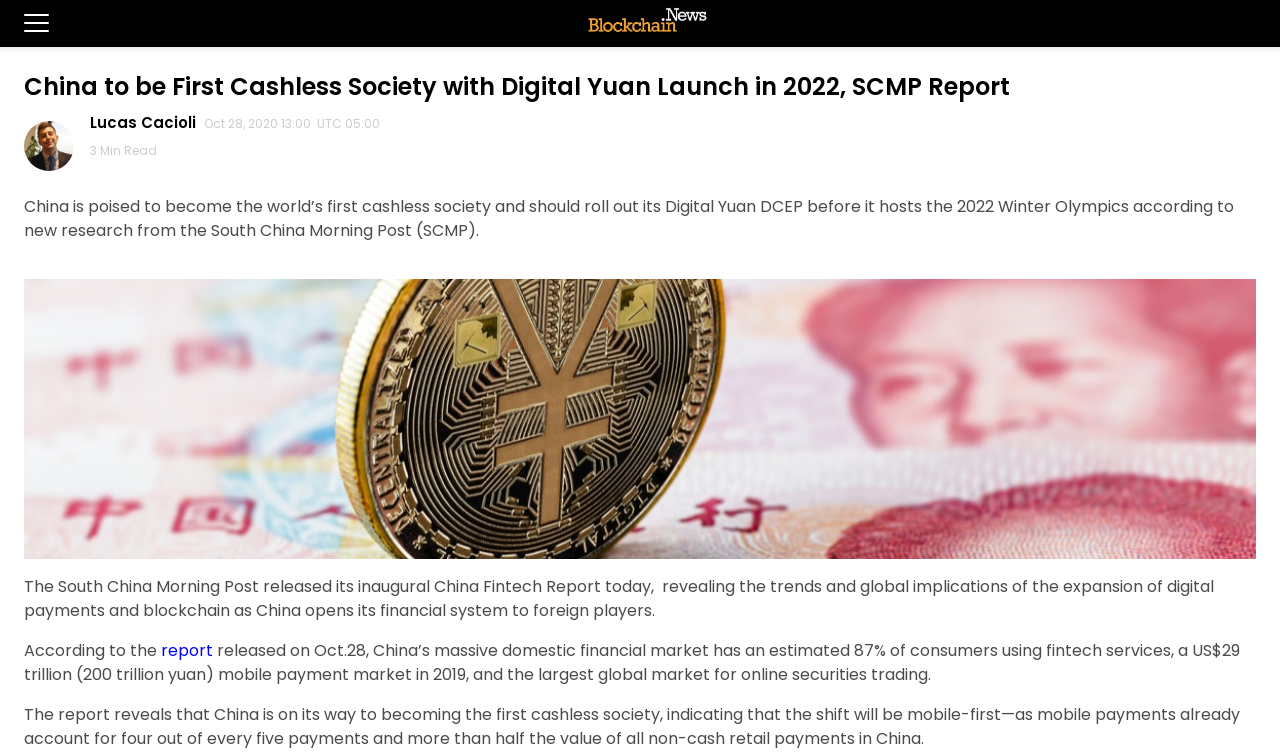Carefully examine the image and provide an in-depth answer to the question: What is the estimated value of China's mobile payment market?

According to the article, the report released by the South China Morning Post reveals that China's mobile payment market was estimated to be around US$29 trillion (200 trillion yuan) in 2019.